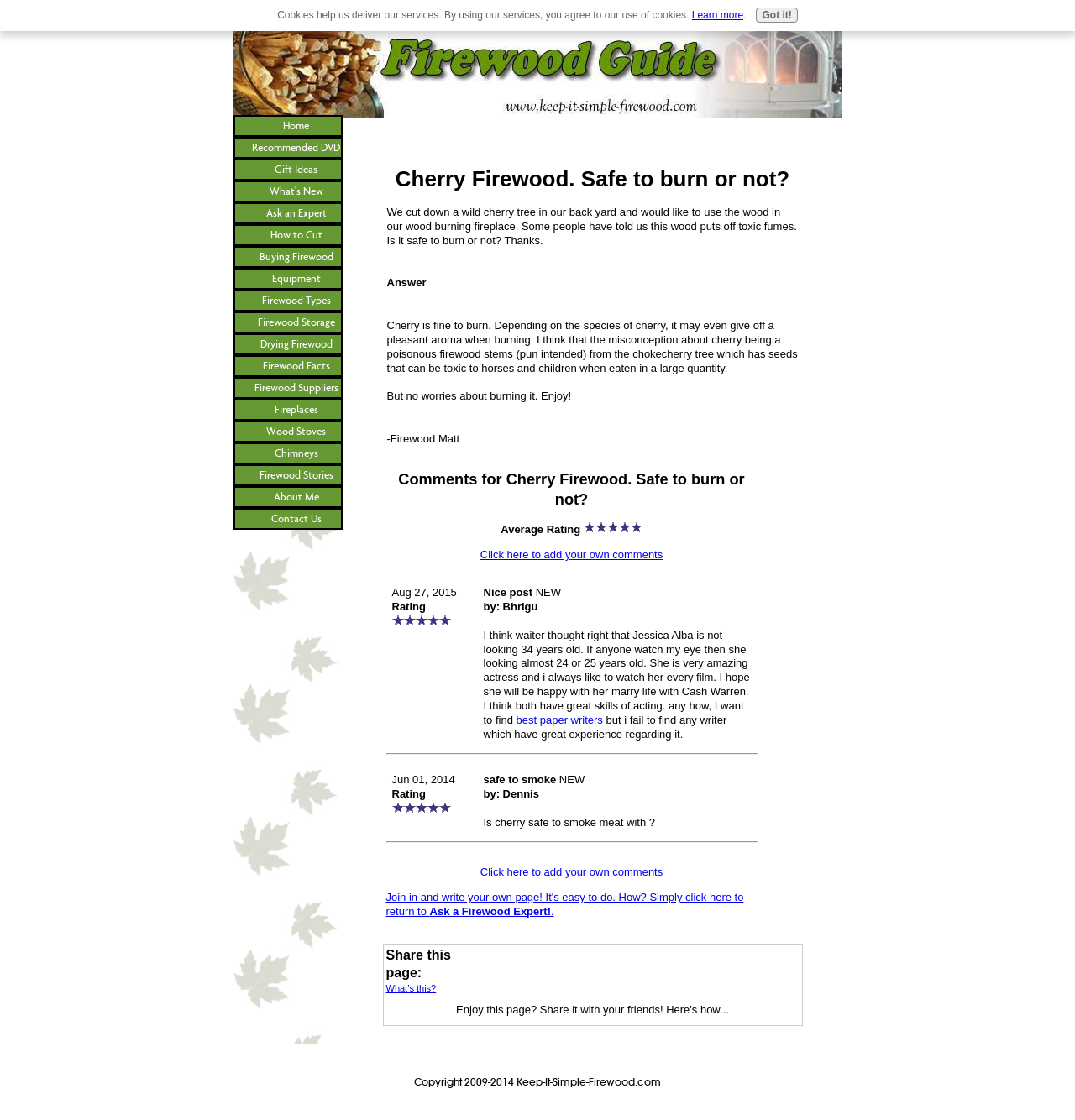Identify the bounding box coordinates necessary to click and complete the given instruction: "Read the answer to the question".

[0.36, 0.285, 0.742, 0.334]